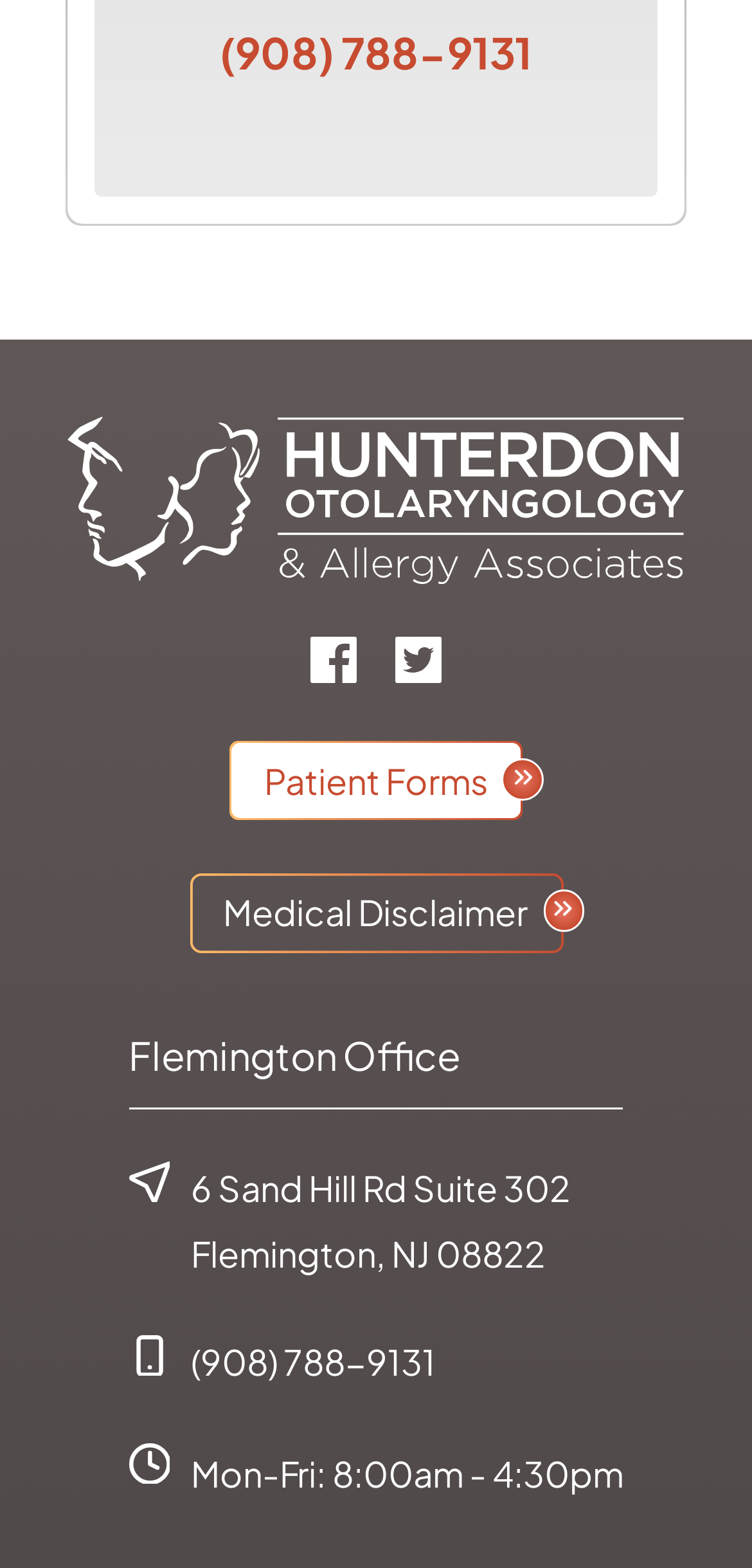Please identify the coordinates of the bounding box that should be clicked to fulfill this instruction: "Call the office".

[0.171, 0.848, 0.829, 0.89]